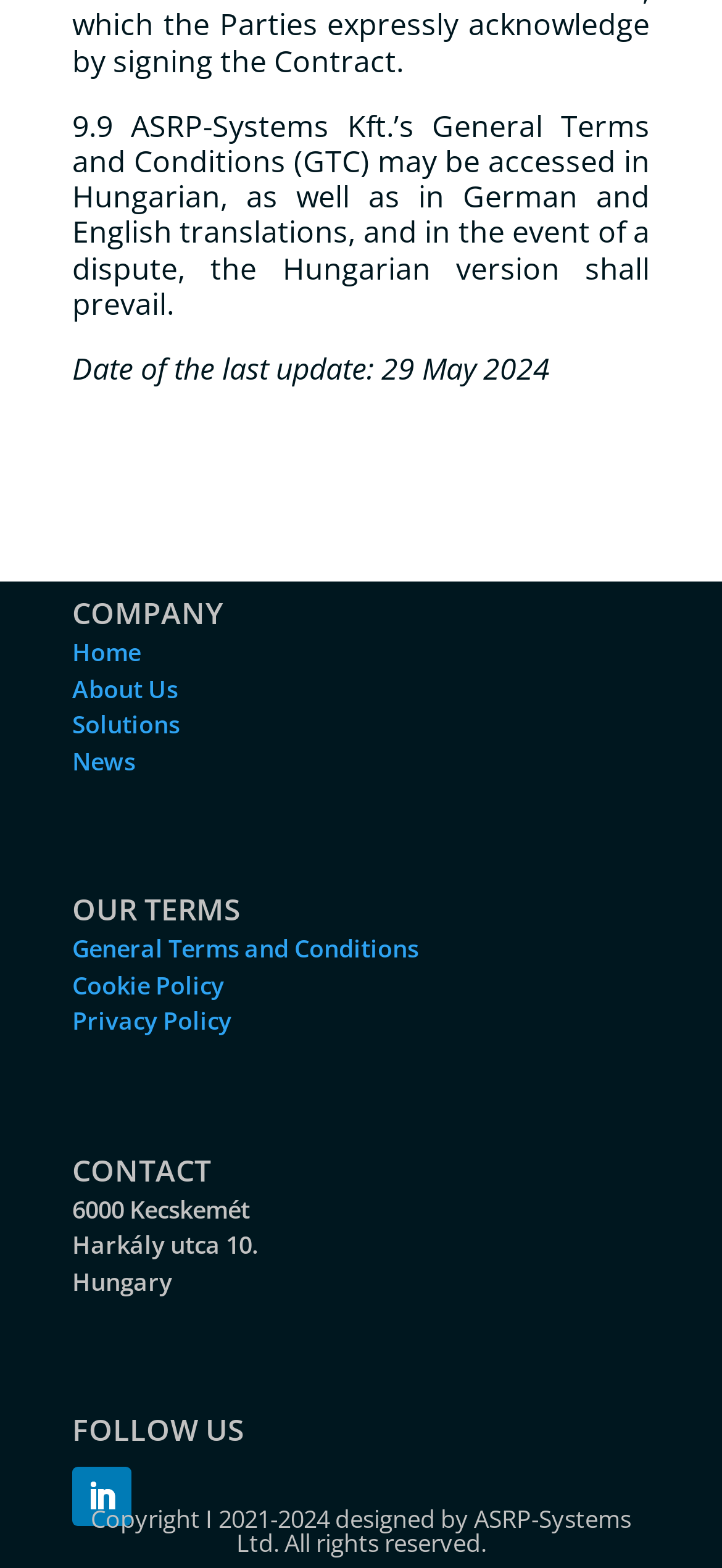Find the bounding box coordinates for the area you need to click to carry out the instruction: "follow on social media". The coordinates should be four float numbers between 0 and 1, indicated as [left, top, right, bottom].

[0.1, 0.935, 0.182, 0.973]